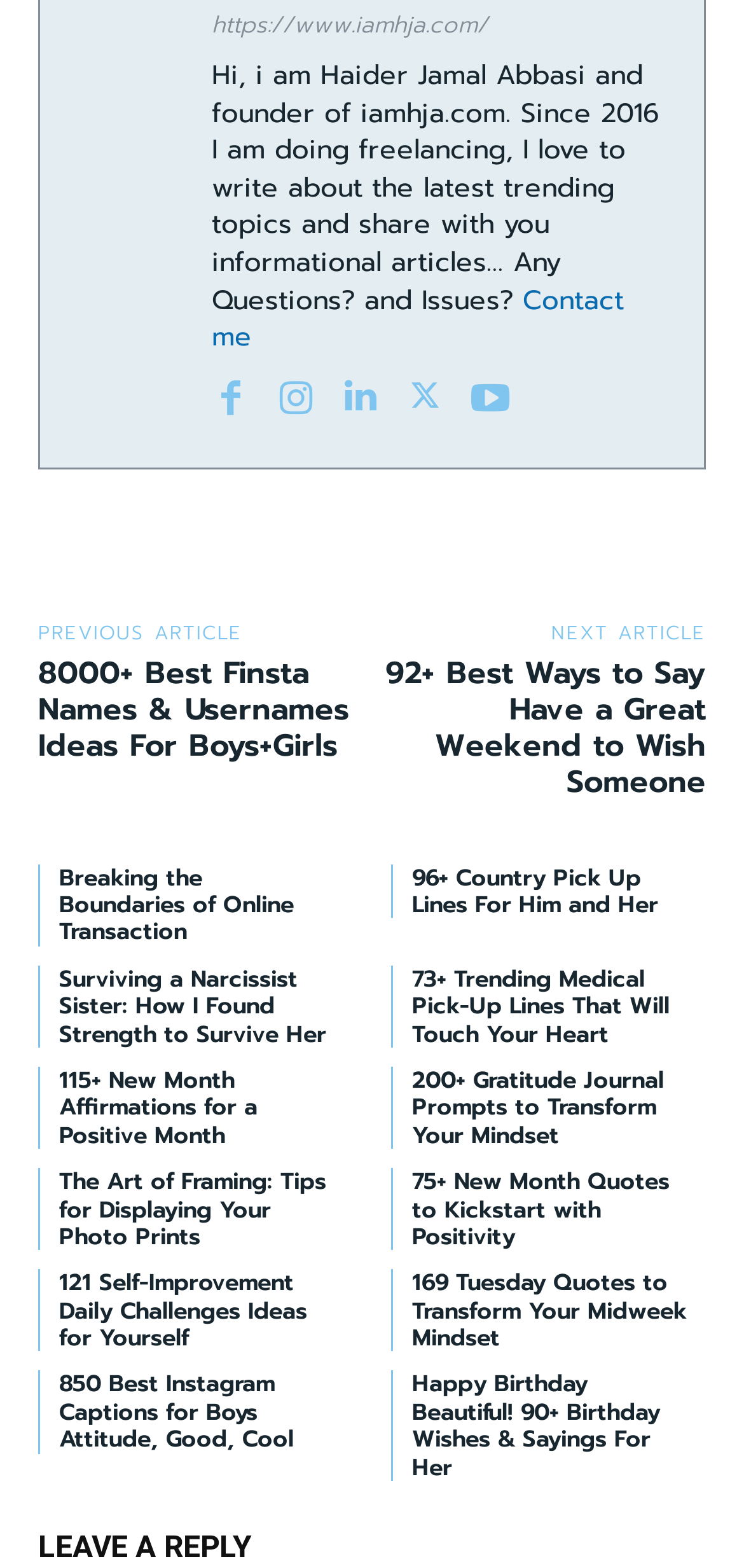Respond to the question below with a concise word or phrase:
What is the topic of the first article?

Online Transaction